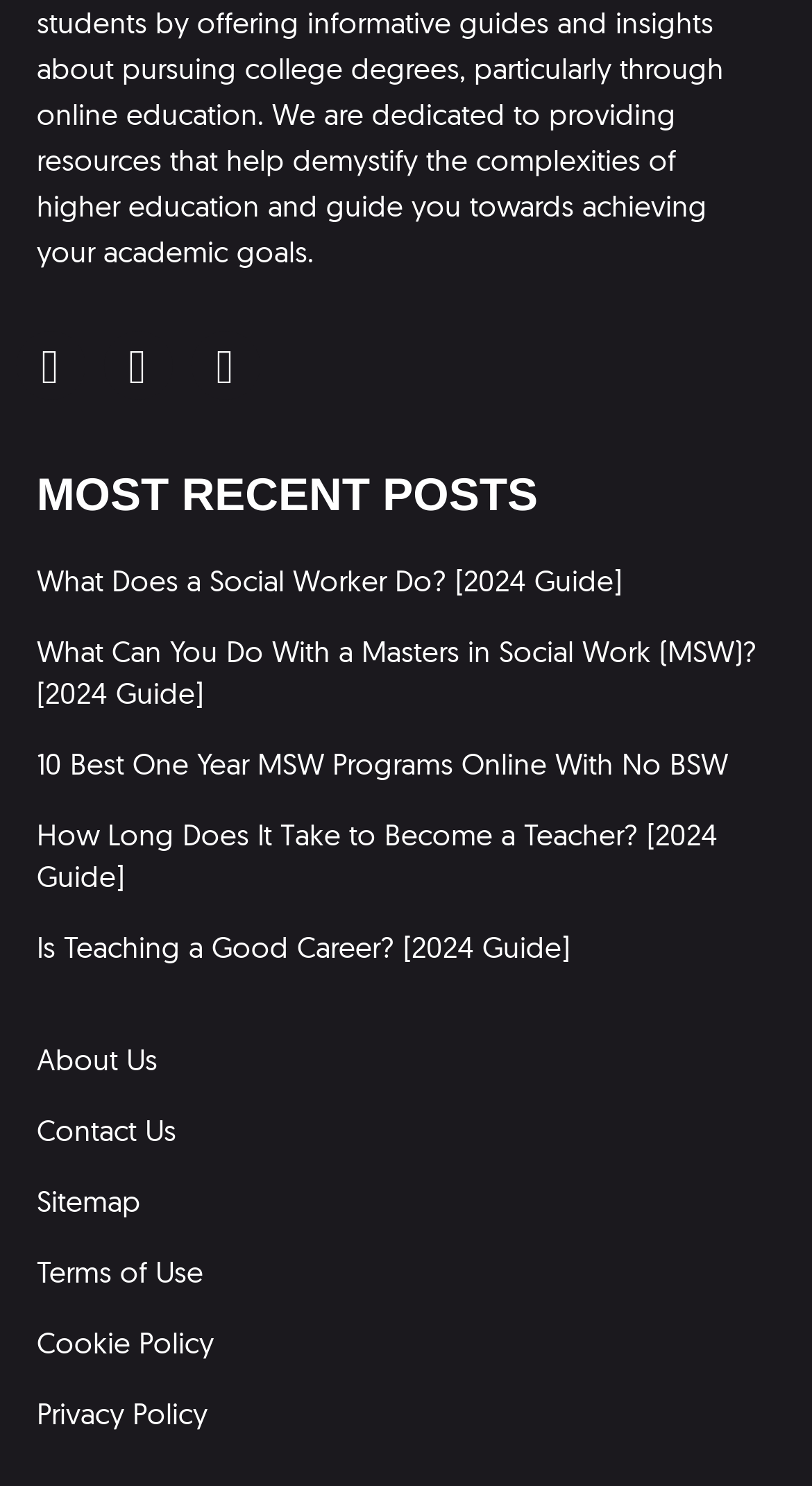Please identify the bounding box coordinates of the area that needs to be clicked to fulfill the following instruction: "View the most recent posts."

[0.045, 0.141, 0.662, 0.176]